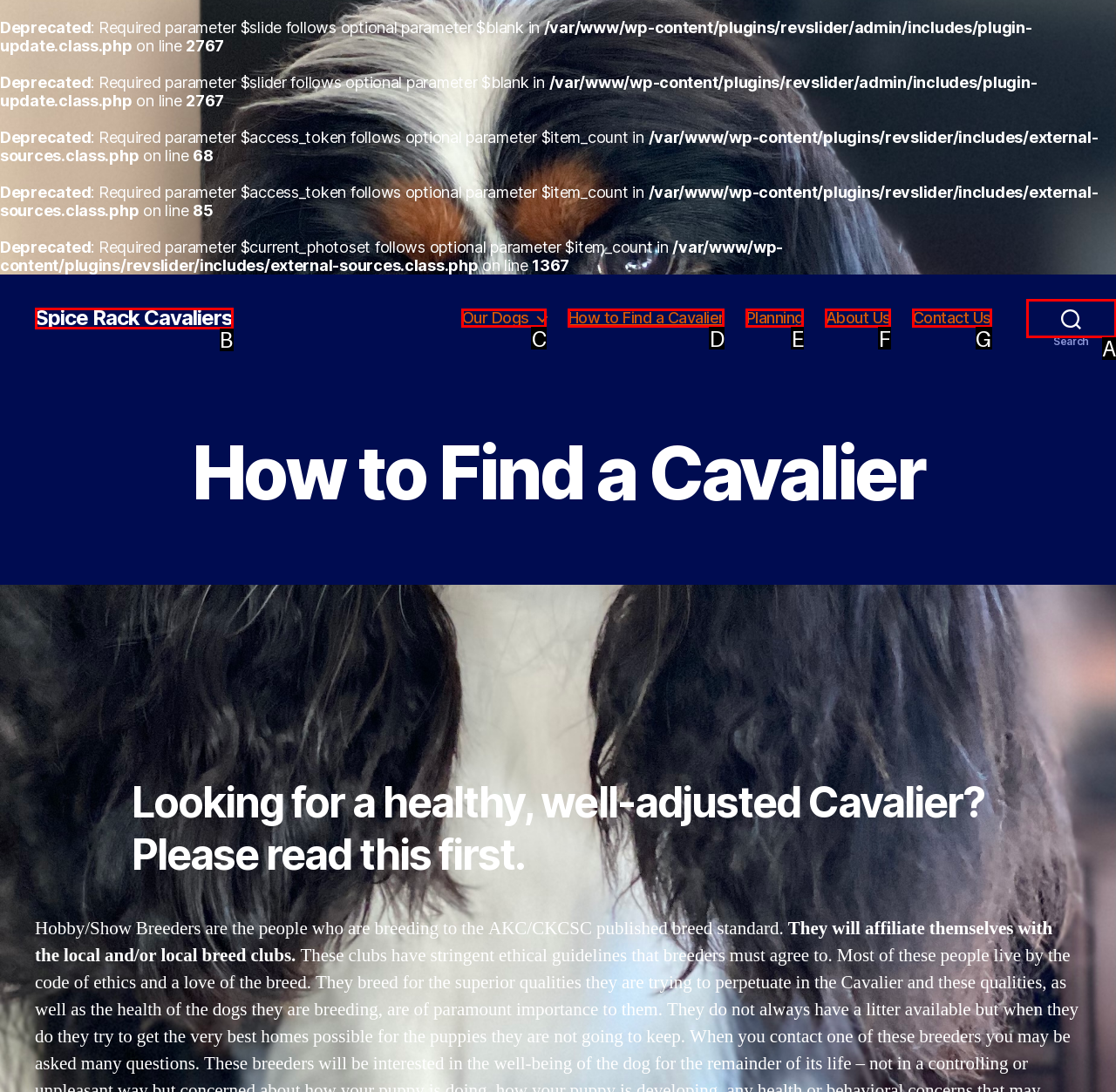Tell me which one HTML element best matches the description: April 2020 Answer with the option's letter from the given choices directly.

None